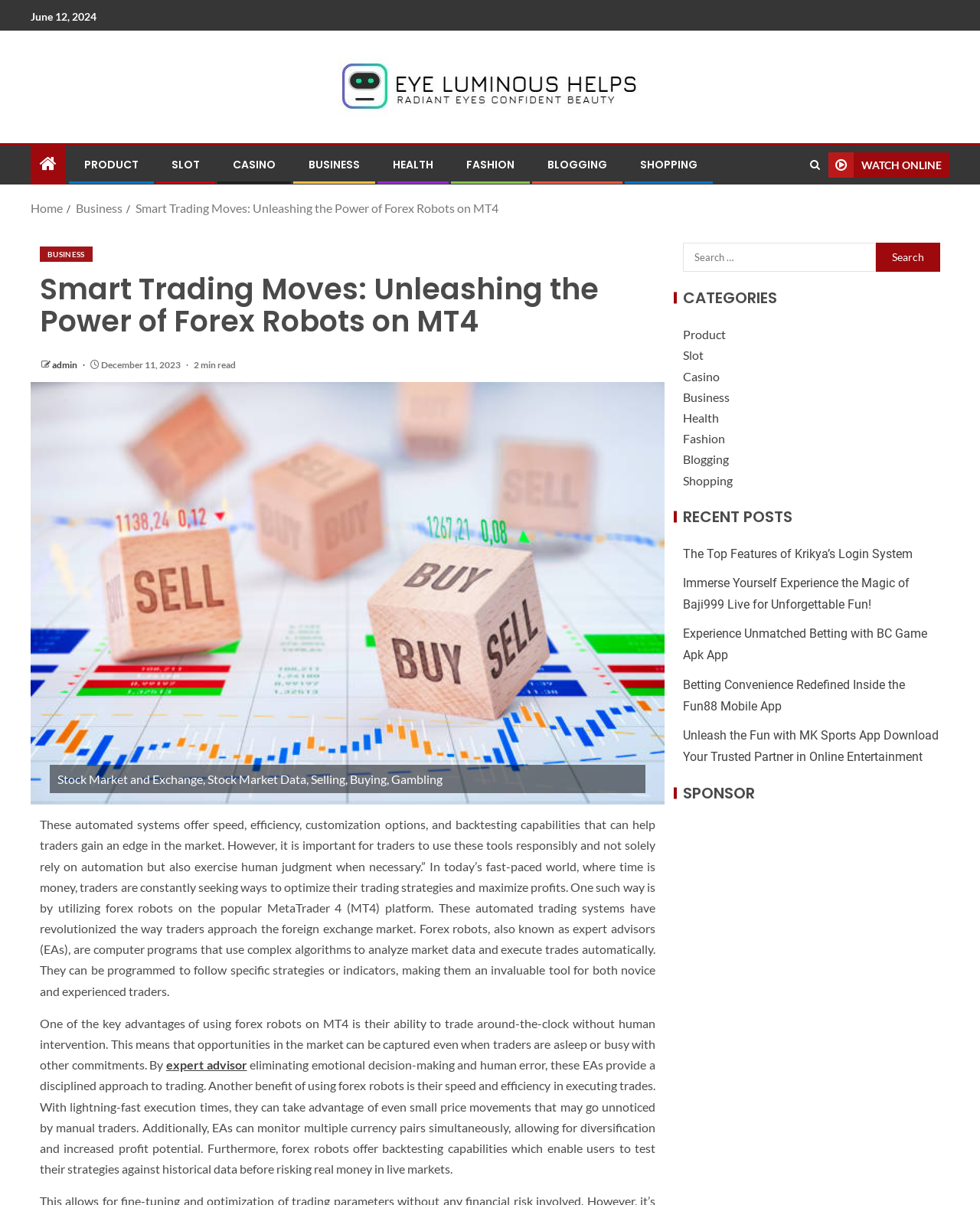Can you look at the image and give a comprehensive answer to the question:
What is the benefit of using forex robots?

I found the benefit of using forex robots by reading the article content which states that 'eliminating emotional decision-making and human error, these EAs provide a disciplined approach to trading'.